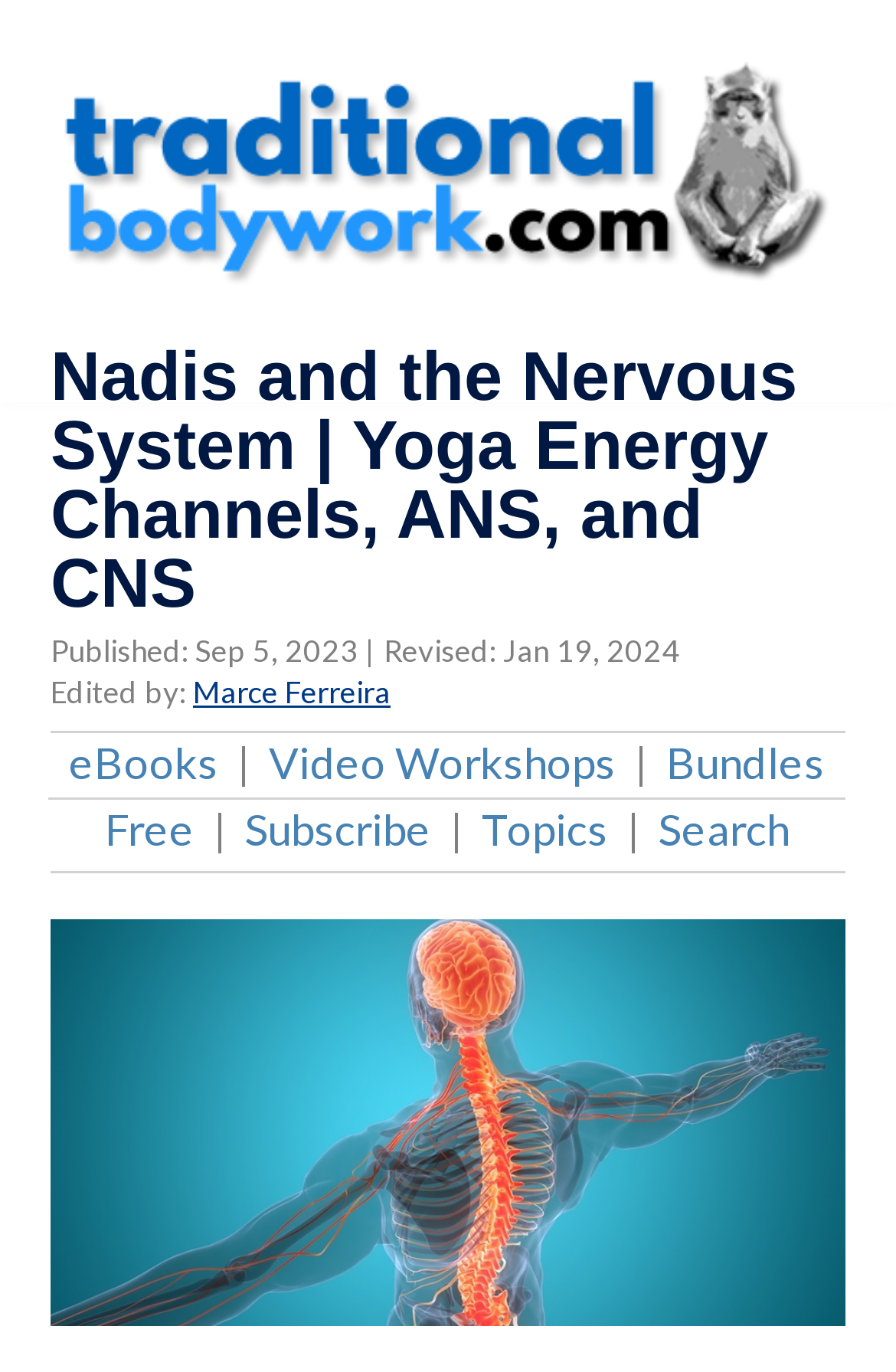Using the given description, provide the bounding box coordinates formatted as (top-left x, top-left y, bottom-right x, bottom-right y), with all values being floating point numbers between 0 and 1. Description: Marce Ferreira

[0.215, 0.49, 0.436, 0.517]